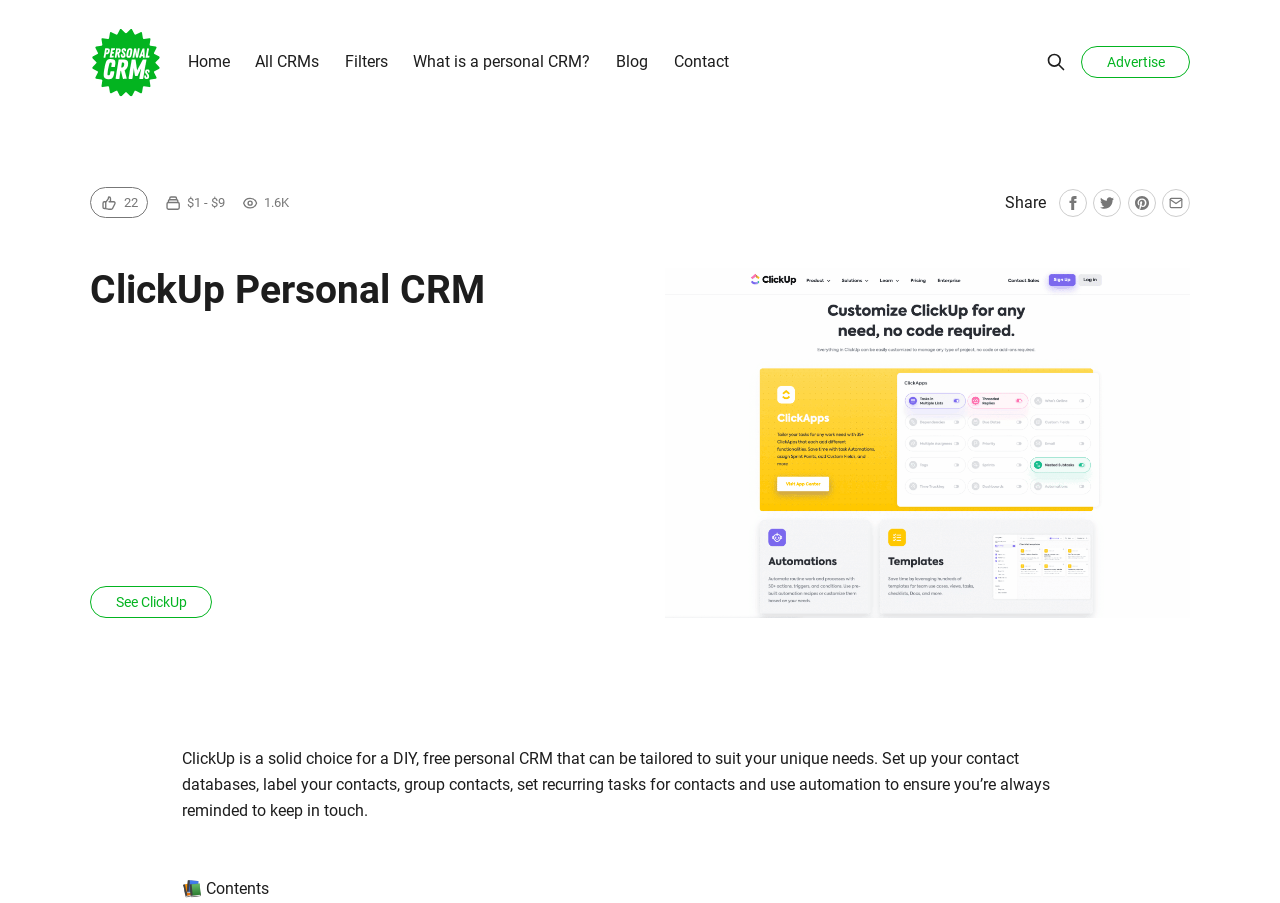What can you do with contacts in this CRM?
Provide a detailed and extensive answer to the question.

I found the answer by reading the static text that describes the features of the CRM, which mentions setting up contact databases, labeling contacts, grouping contacts, and setting recurring tasks for contacts.